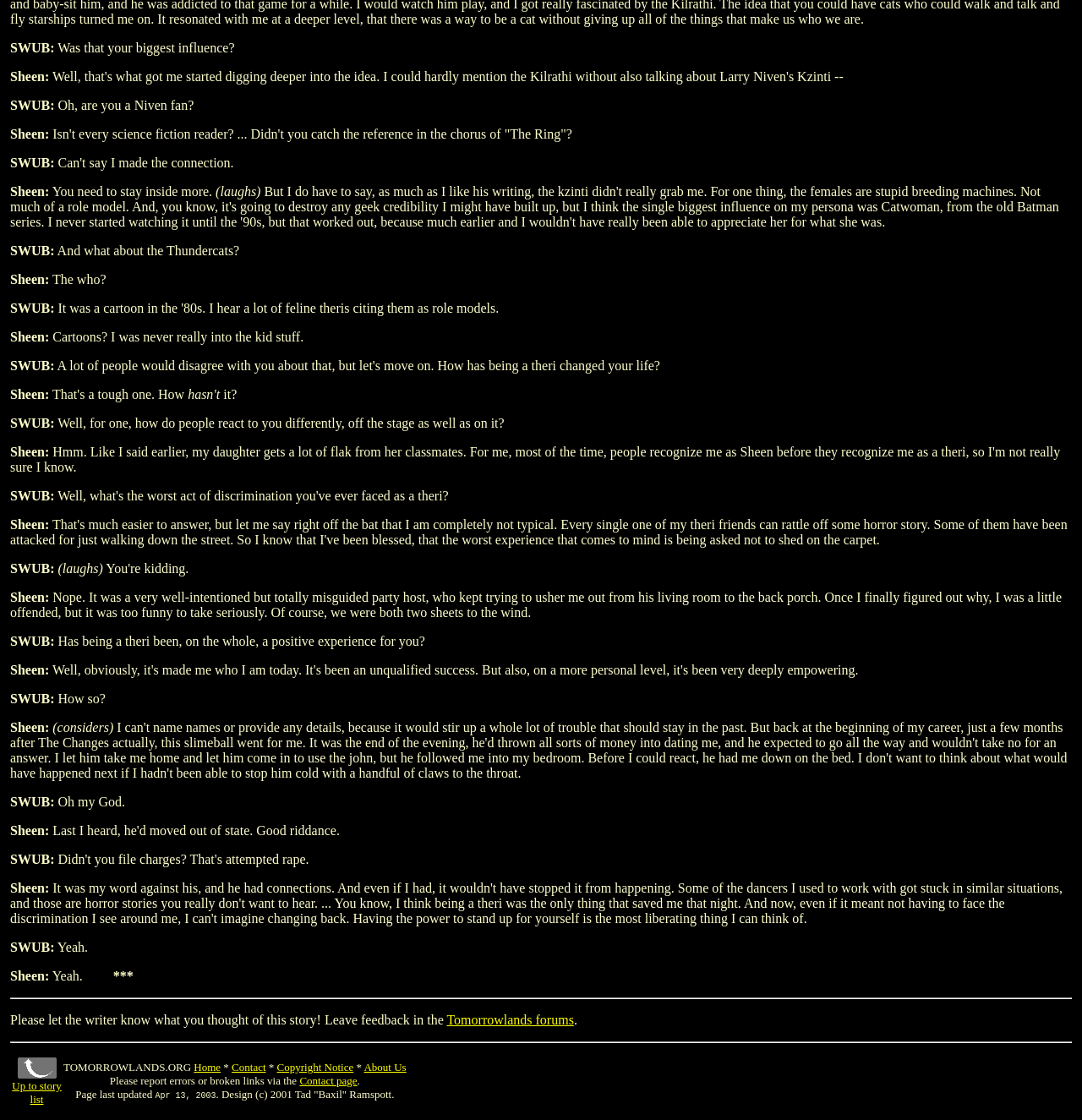What is the name of the website?
From the screenshot, supply a one-word or short-phrase answer.

Tomorrowlands